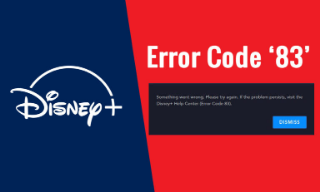Thoroughly describe the content and context of the image.

The image depicts a prominent error message from Disney+, specifically for "Error Code '83'". The left side features the stylized Disney+ logo, which is instantly recognizable, set against a deep blue background. The right side displays a stark red backdrop that highlights the error message. 

The header reads "Error Code '83'", drawing immediate attention. Below this, a brief explanation states, "Something went wrong. Please try again. If the problem persists, visit the Disney Help Center (Error Code 83)." This message clarifies the issue for users, guiding them to take appropriate action. 

At the bottom, there is a dismiss button labeled "DISMISS," providing users with an option to exit the error alert. Overall, the design is clear and user-friendly, effectively conveying the error information while maintaining the recognizable branding of Disney+.